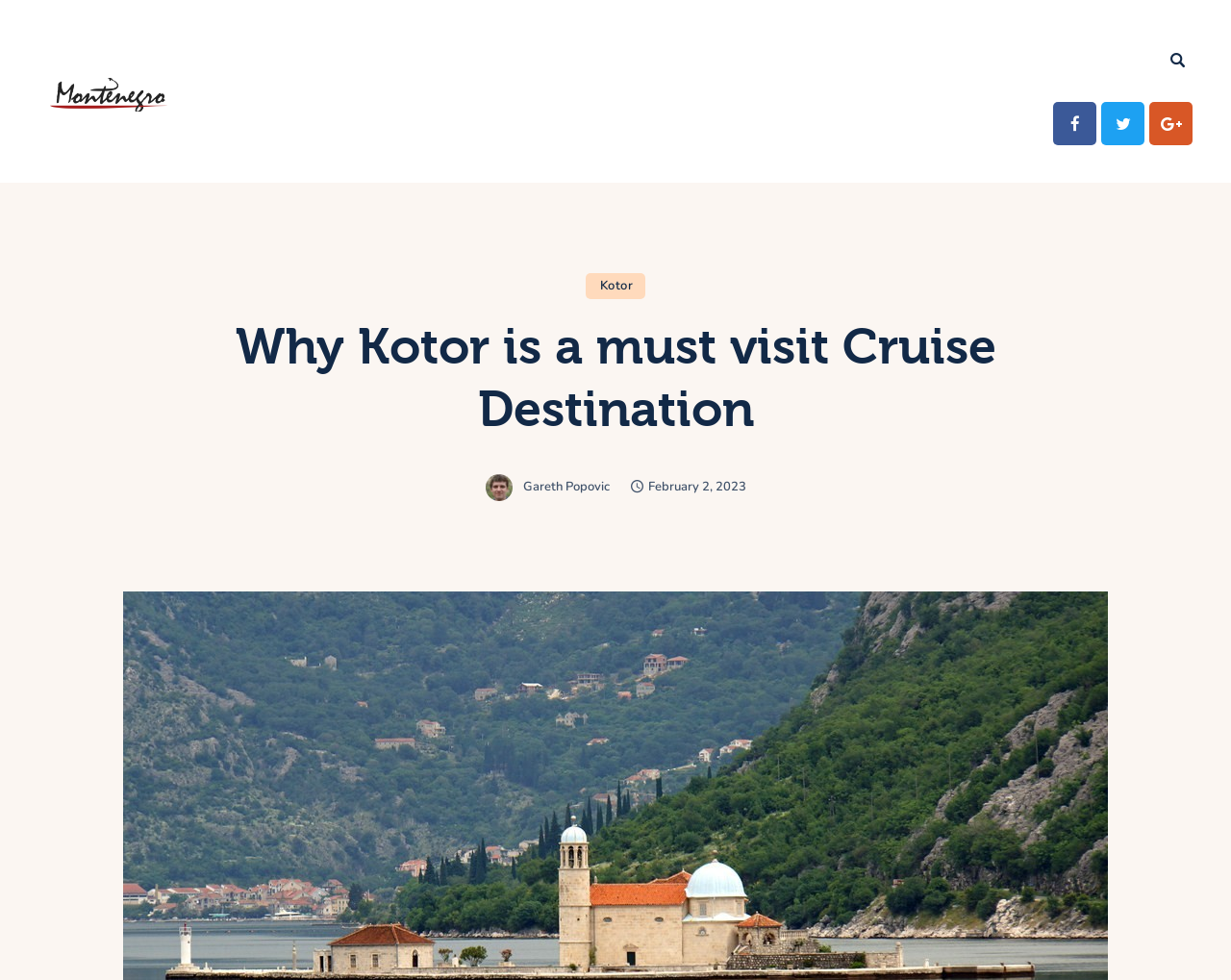Please identify the bounding box coordinates of the region to click in order to complete the given instruction: "Share on Facebook". The coordinates should be four float numbers between 0 and 1, i.e., [left, top, right, bottom].

[0.856, 0.104, 0.891, 0.149]